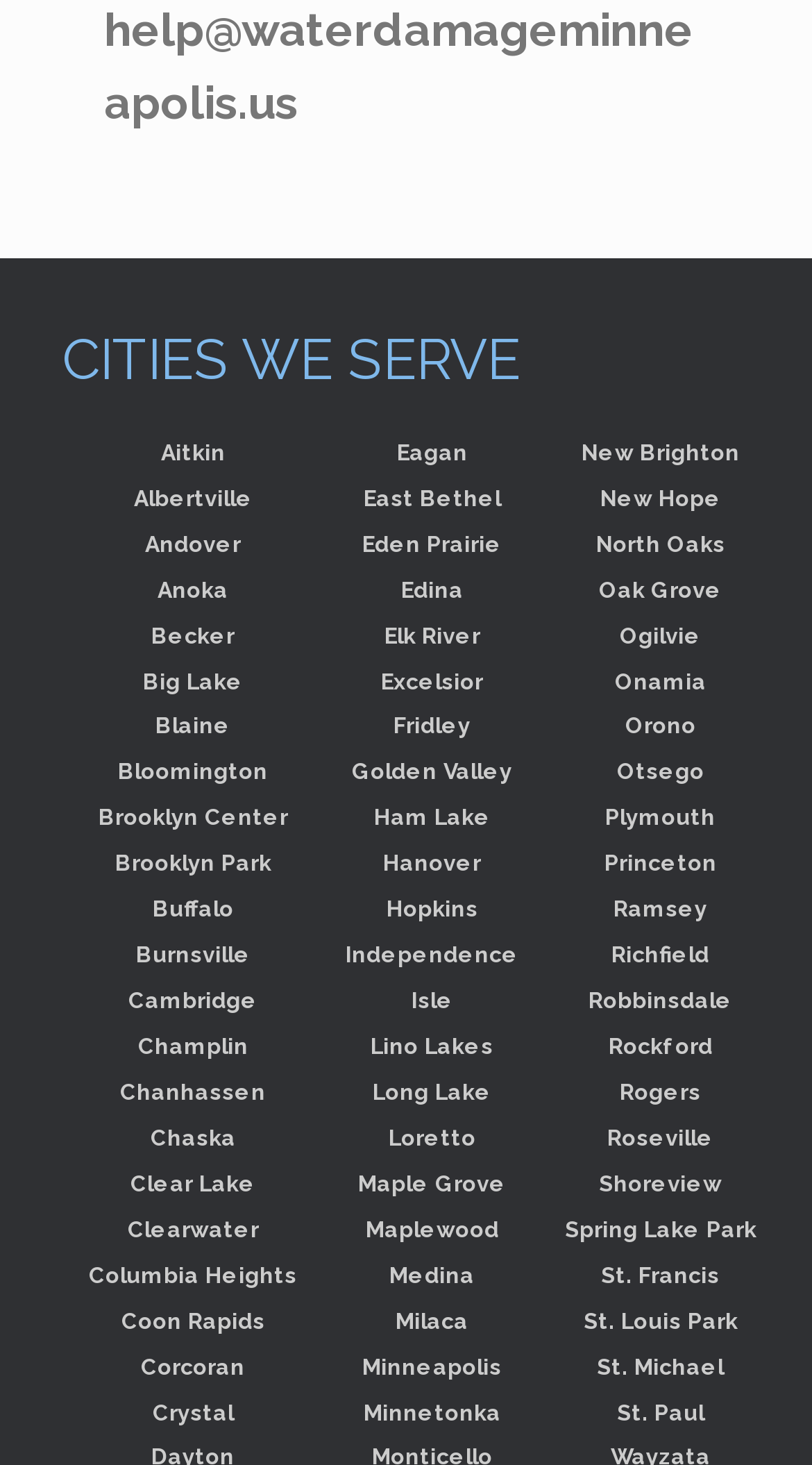Please specify the bounding box coordinates for the clickable region that will help you carry out the instruction: "Click on the link to Aitkin".

[0.198, 0.3, 0.277, 0.317]